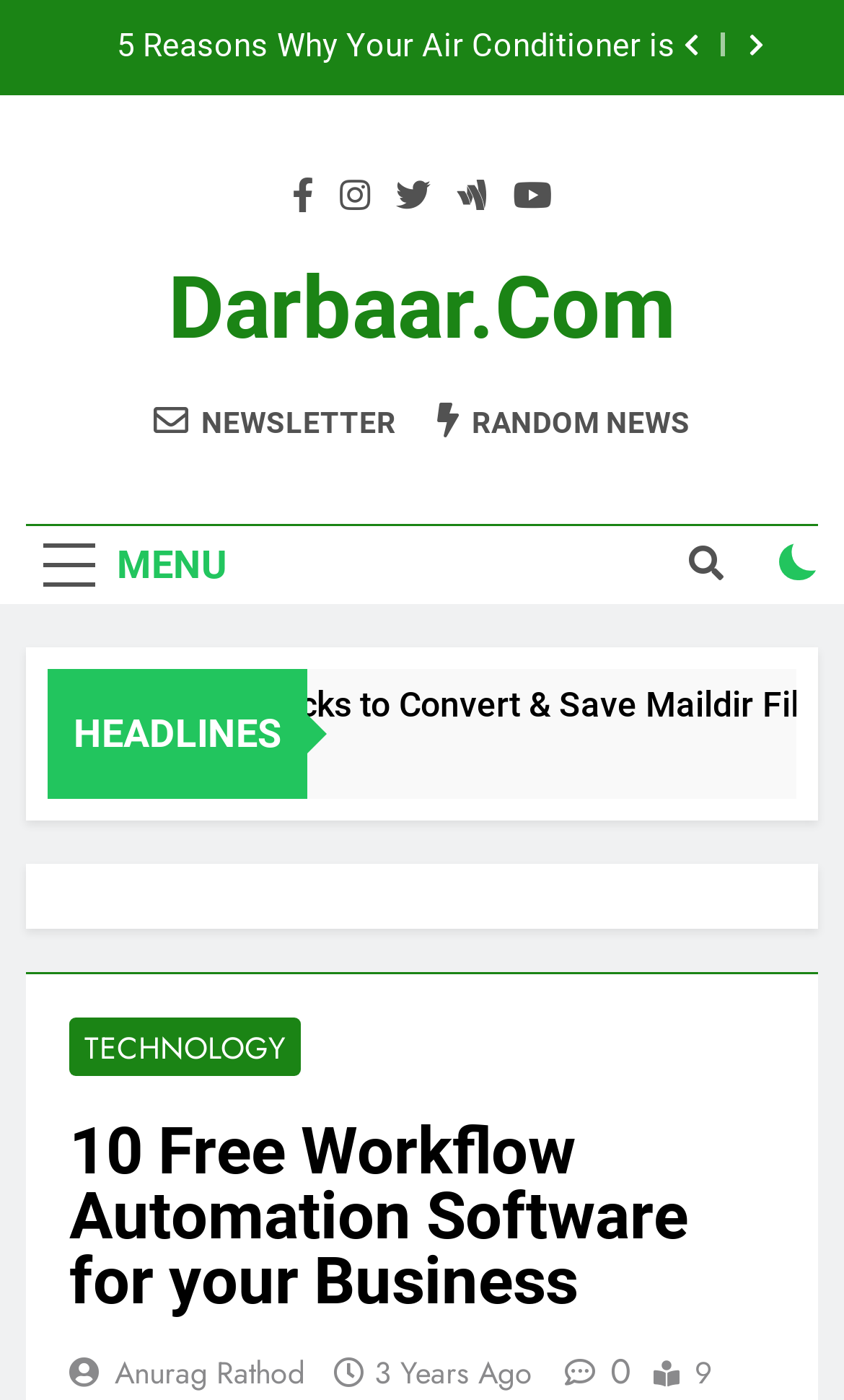Provide a short, one-word or phrase answer to the question below:
Who is the author of the article?

Anurag Rathod